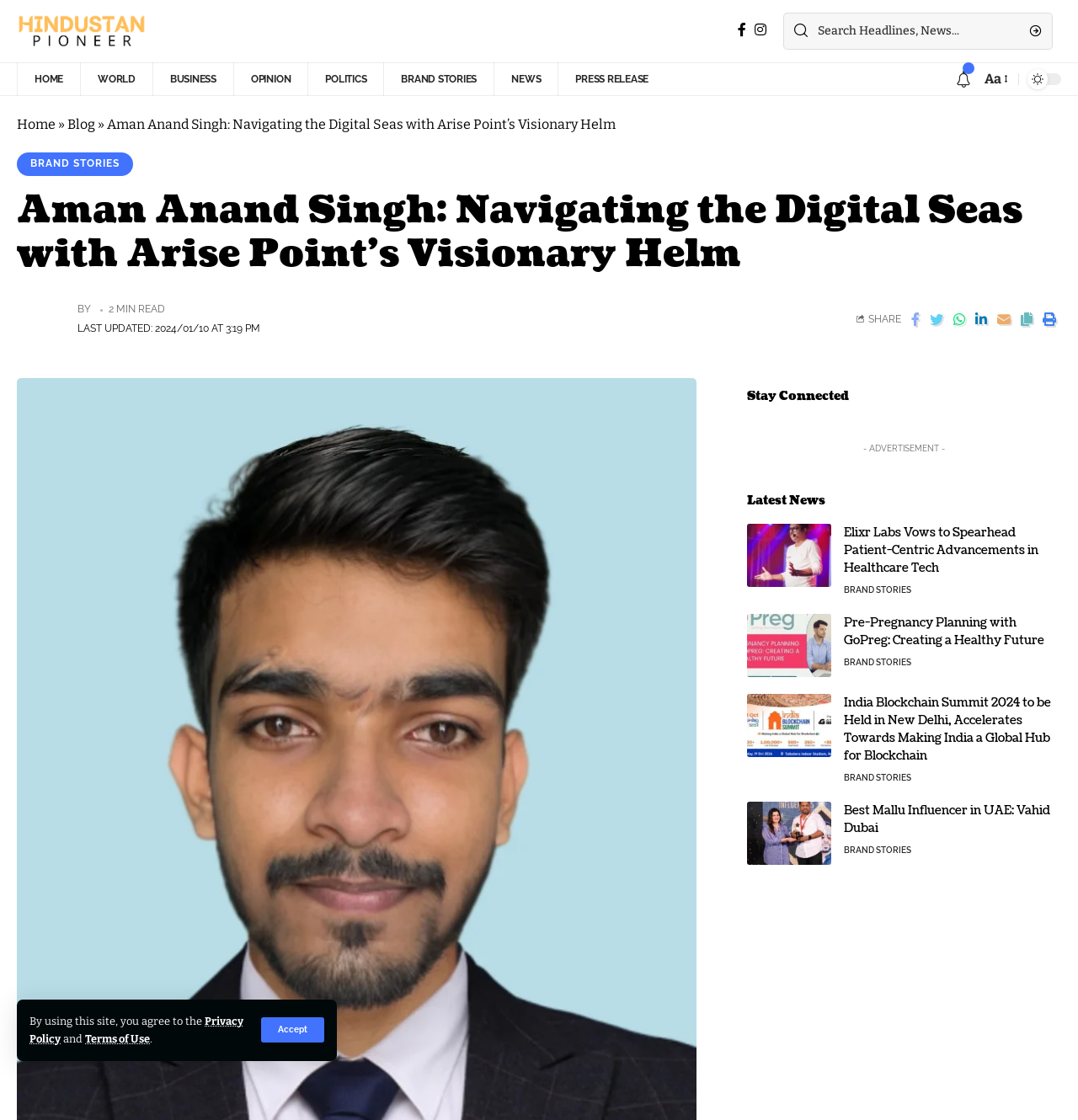Locate the bounding box of the UI element described by: "name="s" placeholder="Search Headlines, News..."" in the given webpage screenshot.

[0.759, 0.012, 0.945, 0.044]